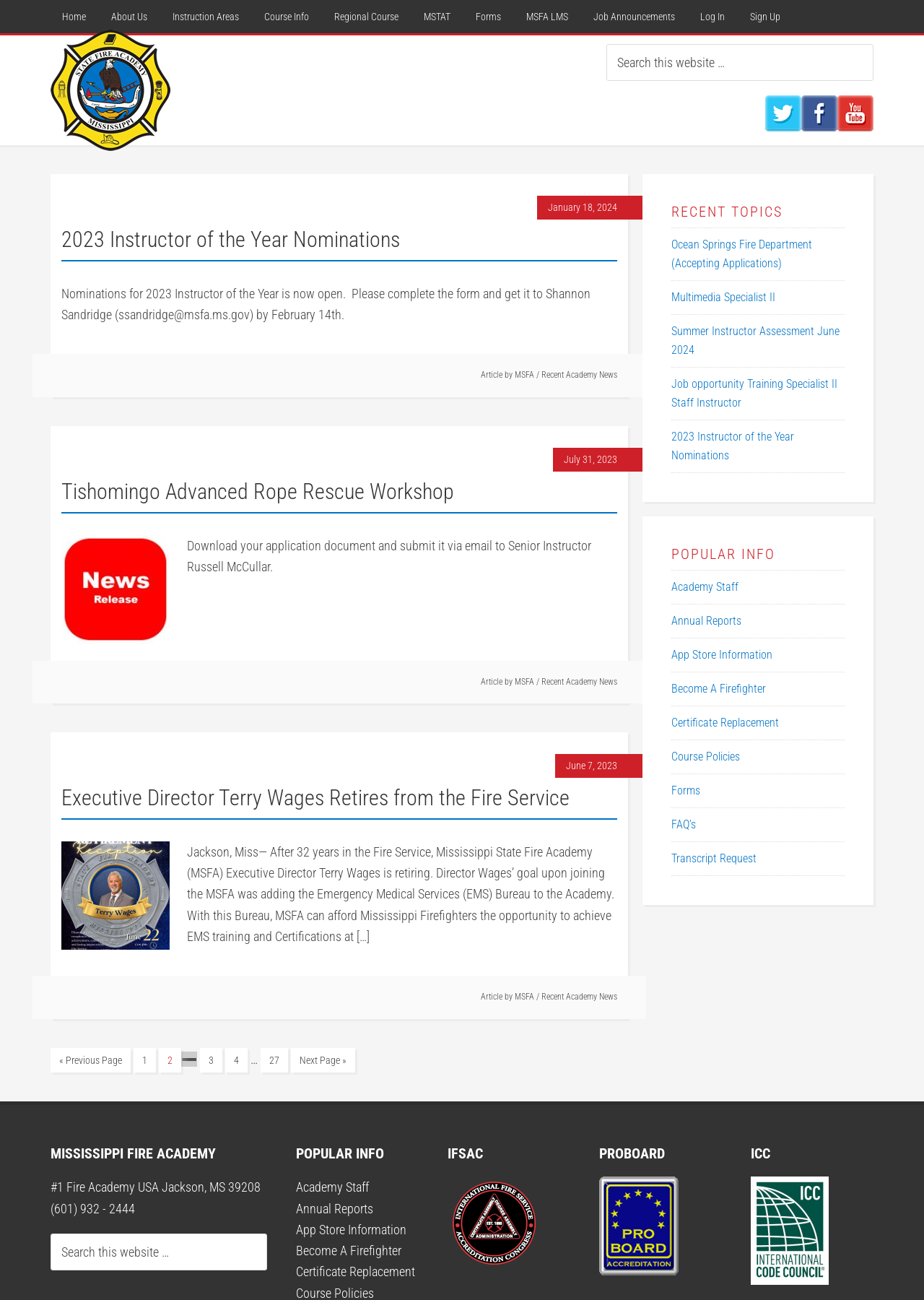How many pages of news articles are there?
Can you provide an in-depth and detailed response to the question?

I looked at the pagination links at the bottom of the page and saw that there are links to pages 1, 2, 3, and 4, as well as a link to page 27, which suggests that there are at least 27 pages of news articles.